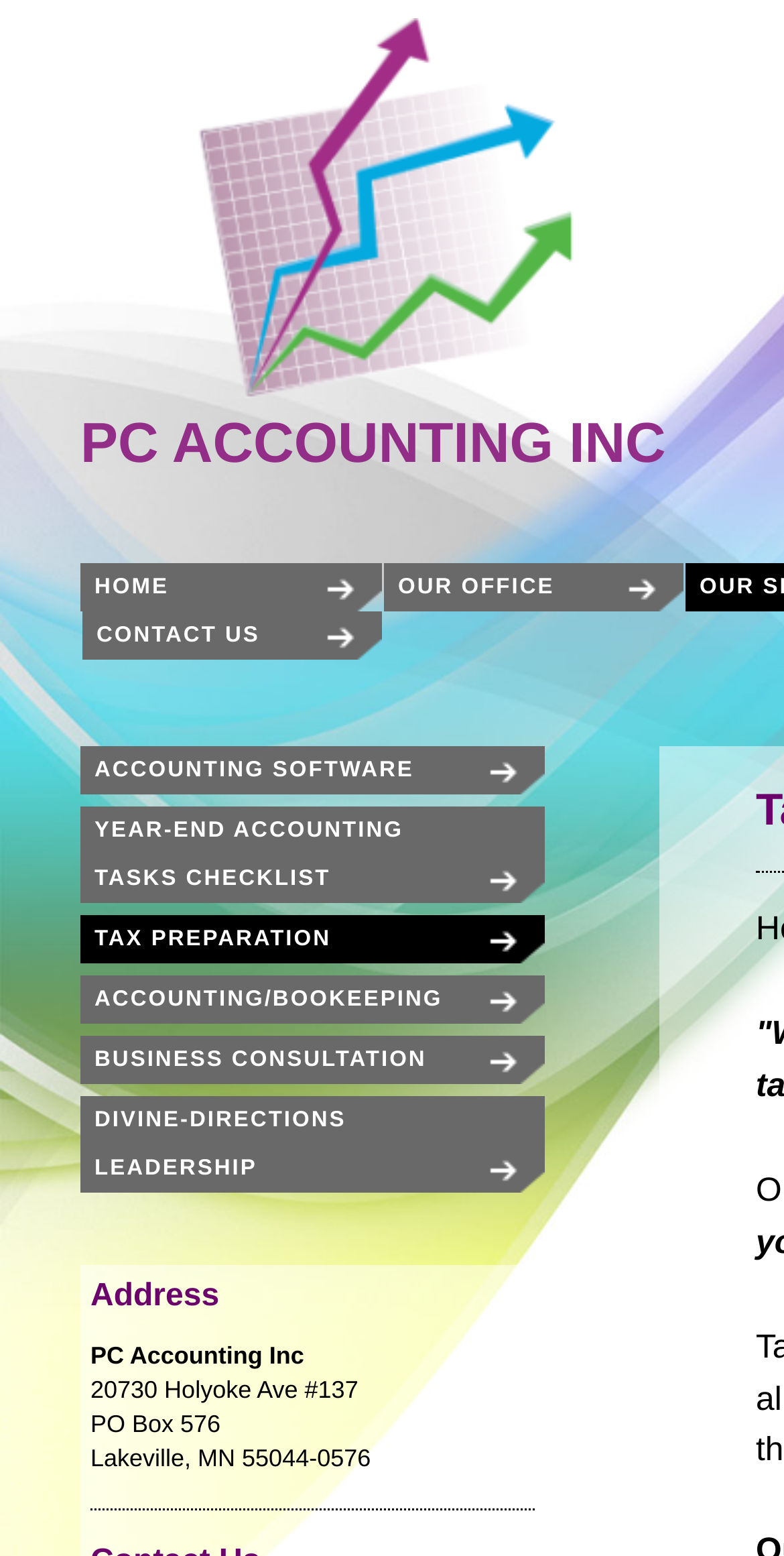Please give a succinct answer to the question in one word or phrase:
What is the last service listed in the navigation menu?

DIVINE-DIRECTIONS LEADERSHIP